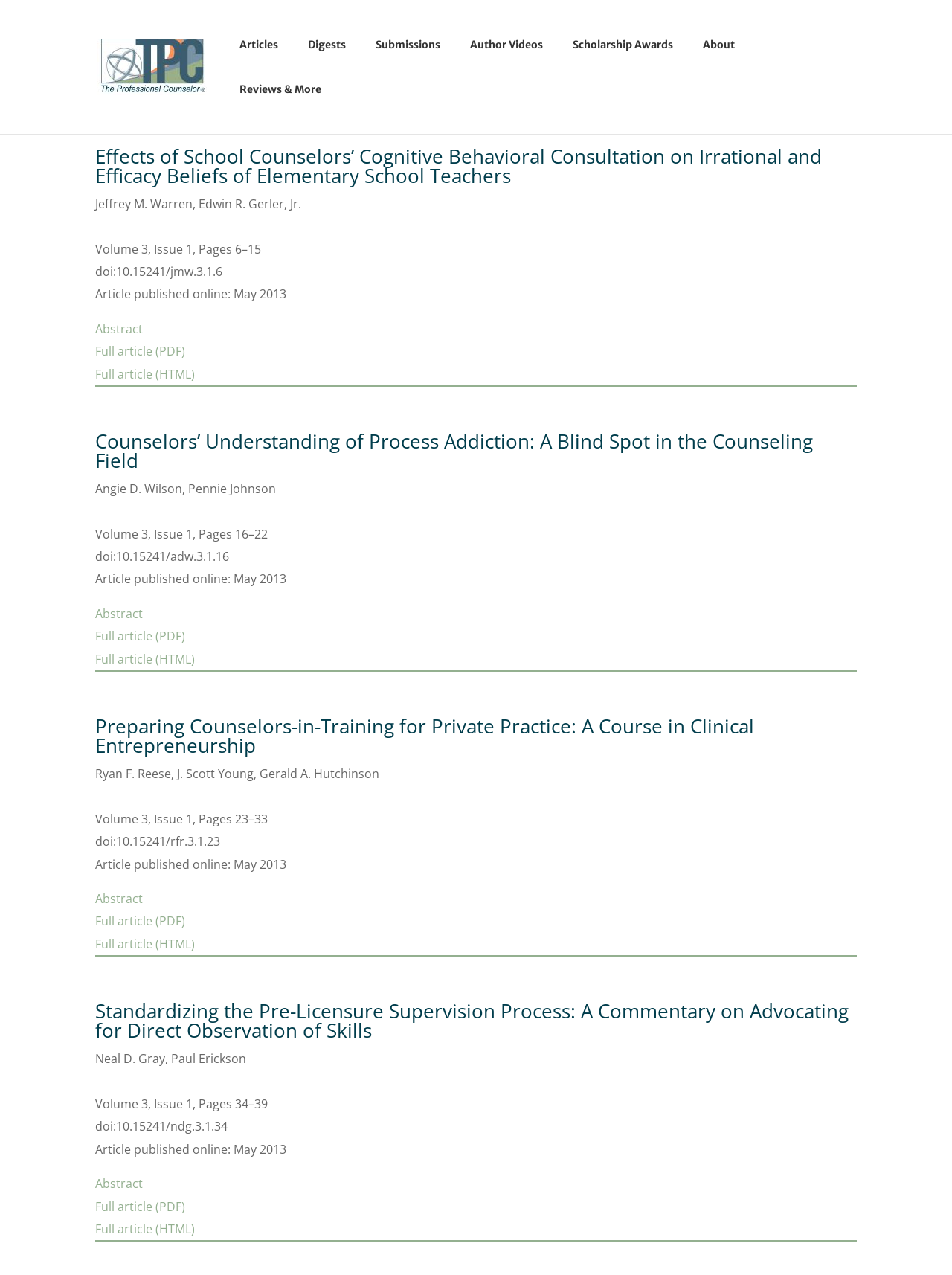Answer briefly with one word or phrase:
What is the DOI of the second article?

10.15241/adw.3.1.16